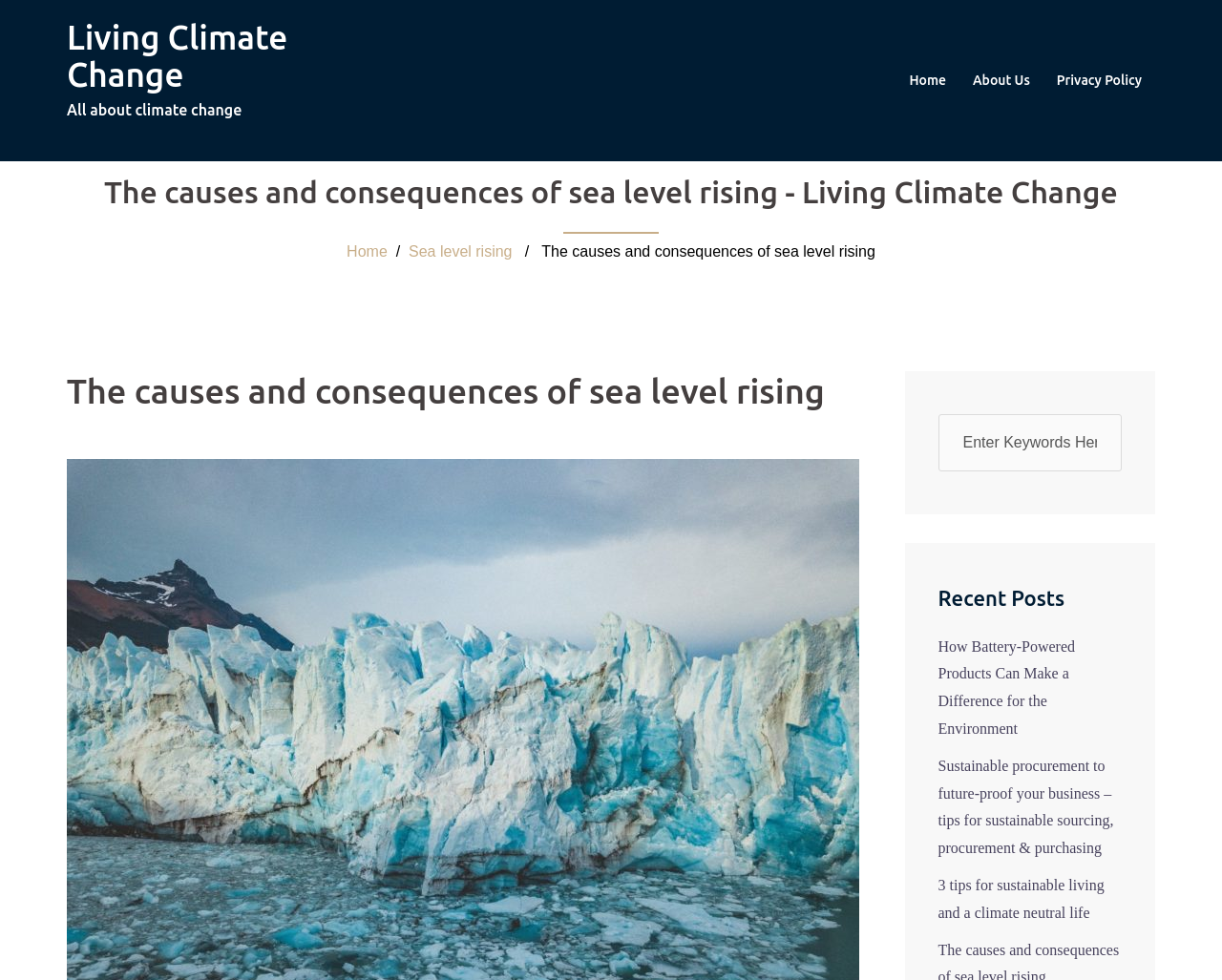Using a single word or phrase, answer the following question: 
What is the orientation of the separator element?

Horizontal